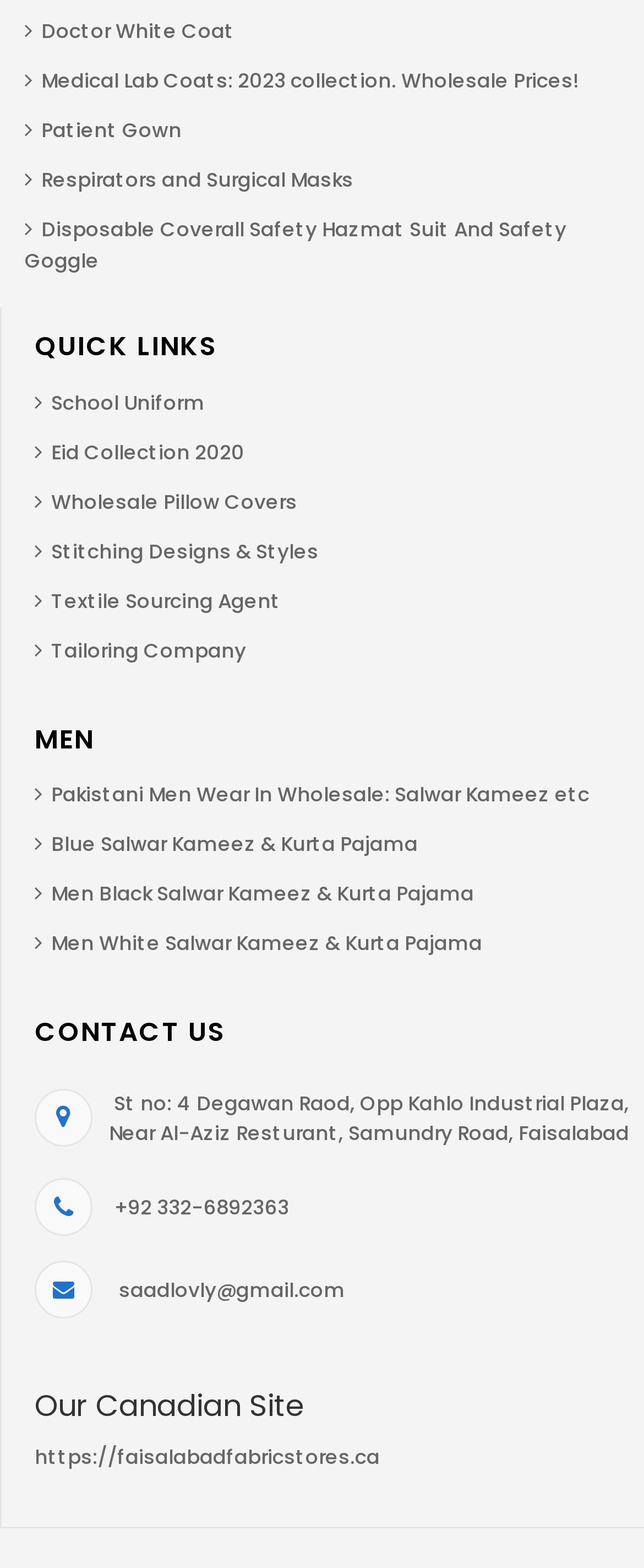Find the bounding box coordinates of the clickable area required to complete the following action: "Contact us through email".

[0.185, 0.813, 0.536, 0.831]